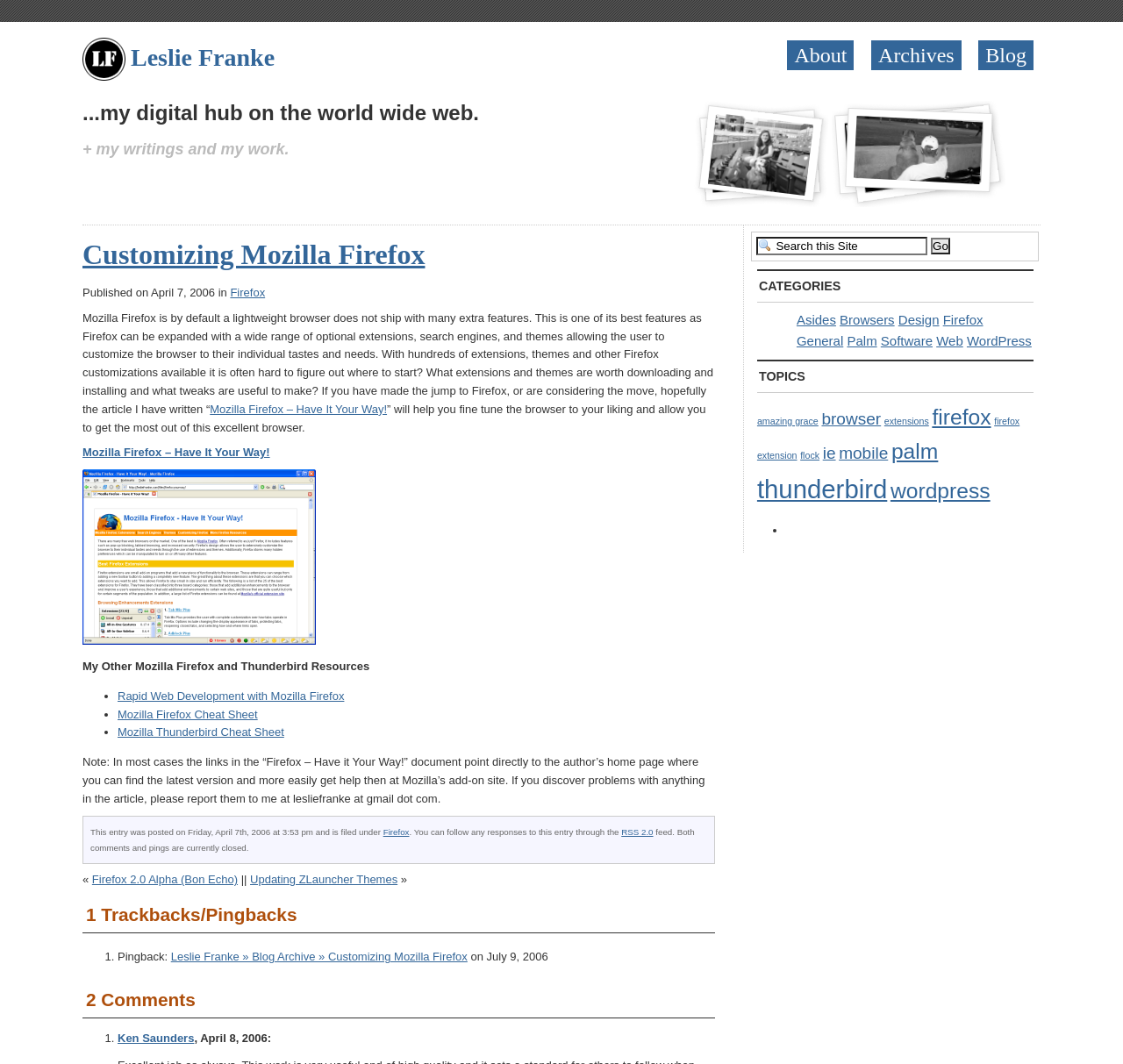How many comments are there?
Please provide a single word or phrase as the answer based on the screenshot.

2